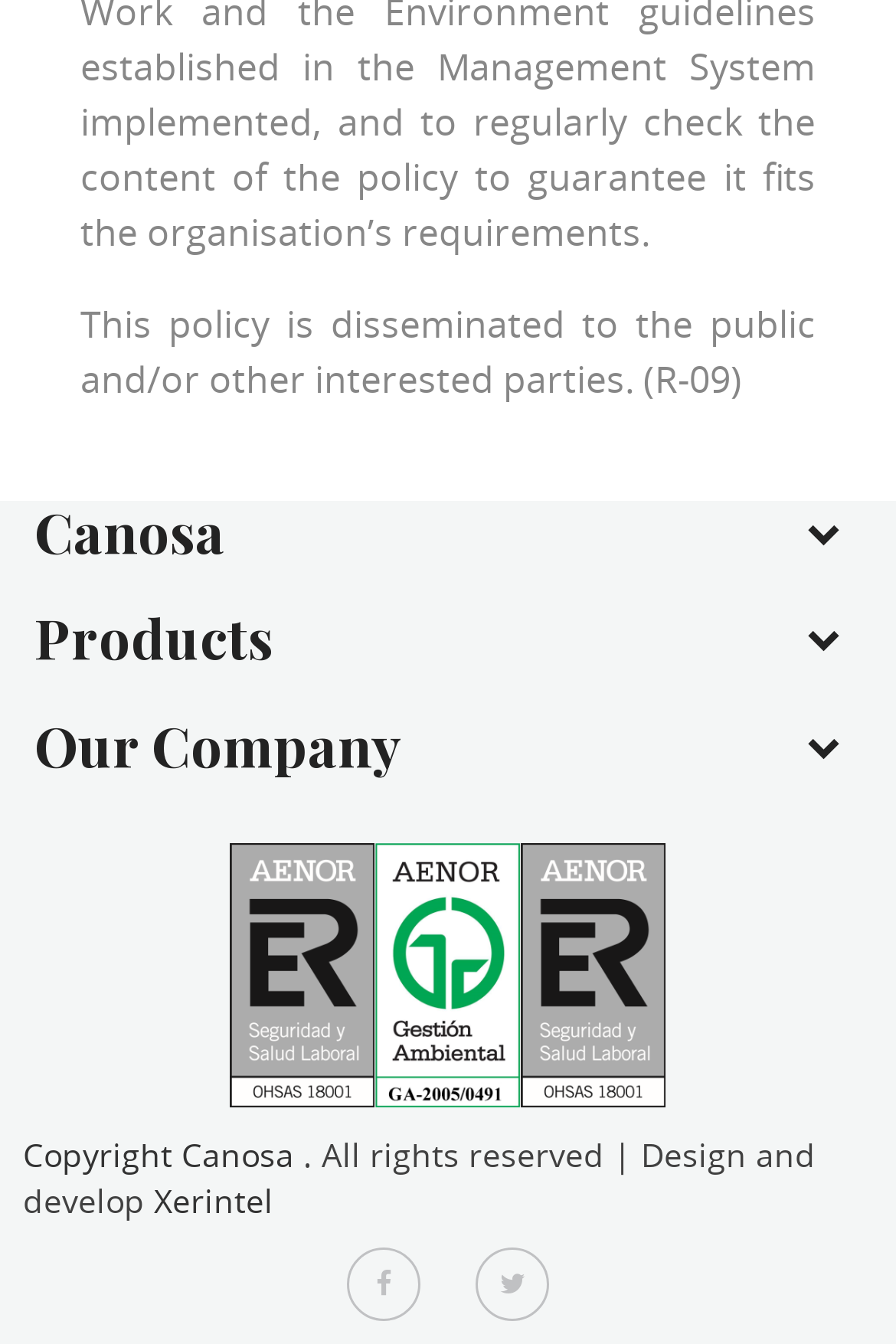What is the copyright information?
Kindly offer a comprehensive and detailed response to the question.

The copyright information is mentioned in the footer section of the webpage, where it is written as '. All rights reserved | Design and develop'.